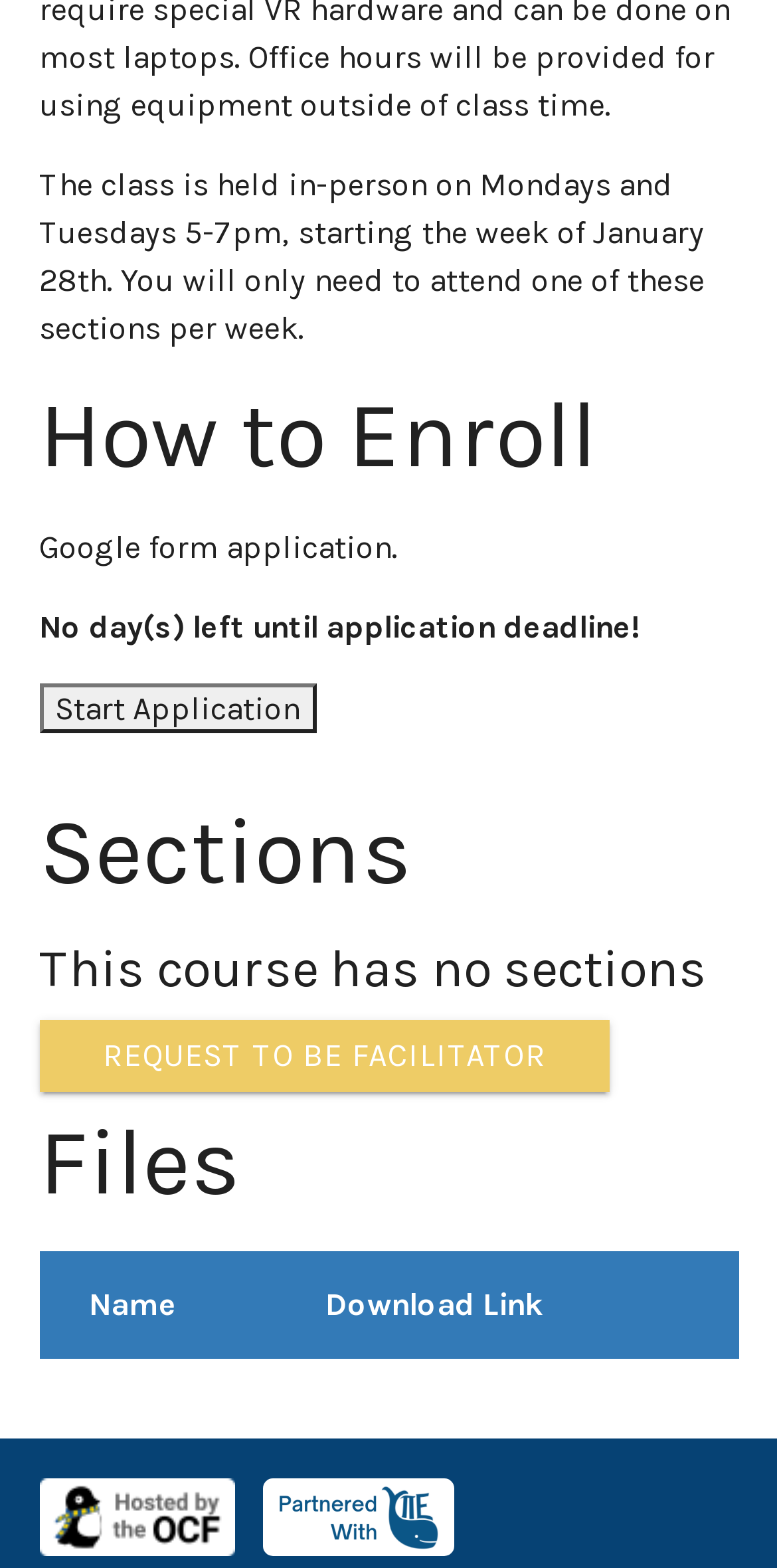Predict the bounding box coordinates of the UI element that matches this description: "value="Start Application"". The coordinates should be in the format [left, top, right, bottom] with each value between 0 and 1.

[0.05, 0.436, 0.406, 0.468]